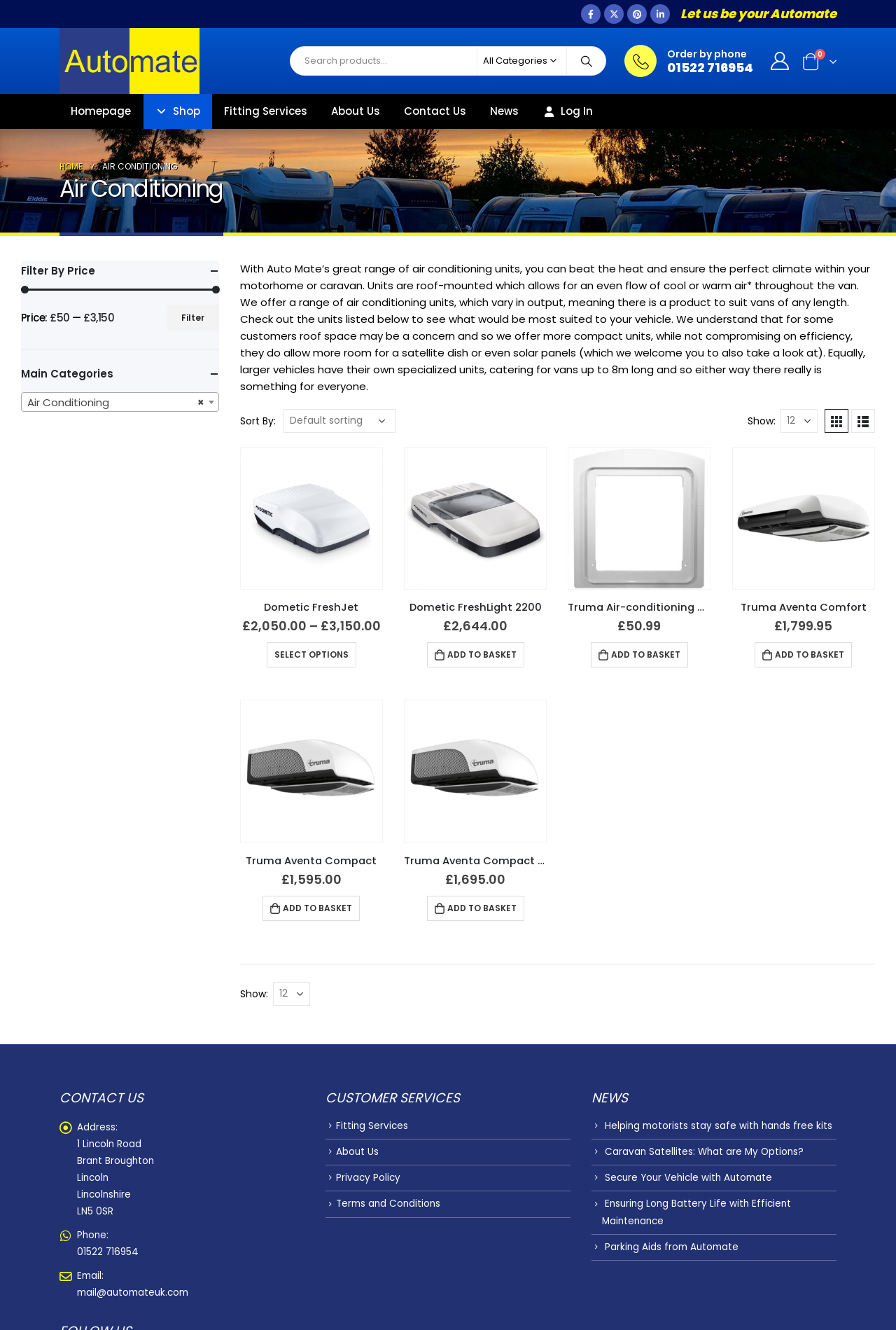Determine the bounding box for the described HTML element: "data structure and algorithm". Ensure the coordinates are four float numbers between 0 and 1 in the format [left, top, right, bottom].

None